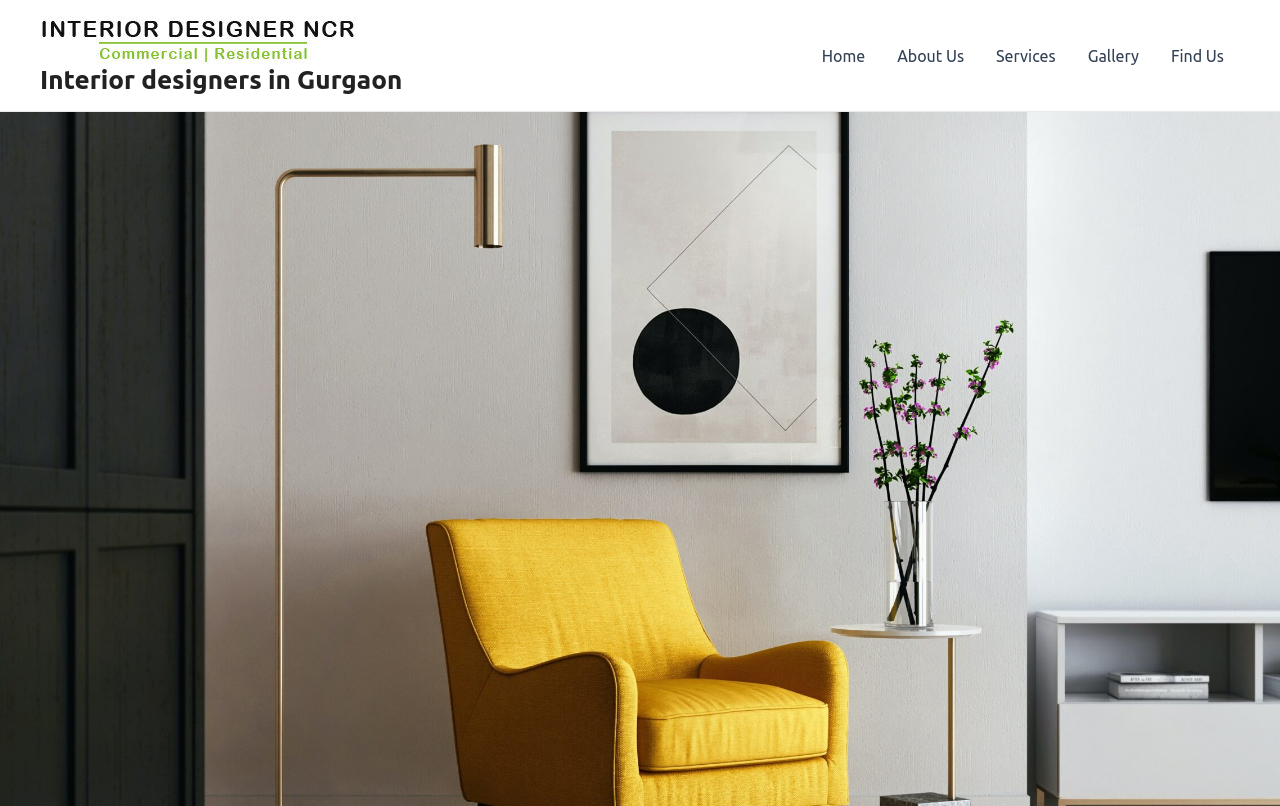Give a one-word or phrase response to the following question: What is the name of the company or organization mentioned in the webpage?

Crafting Serenity